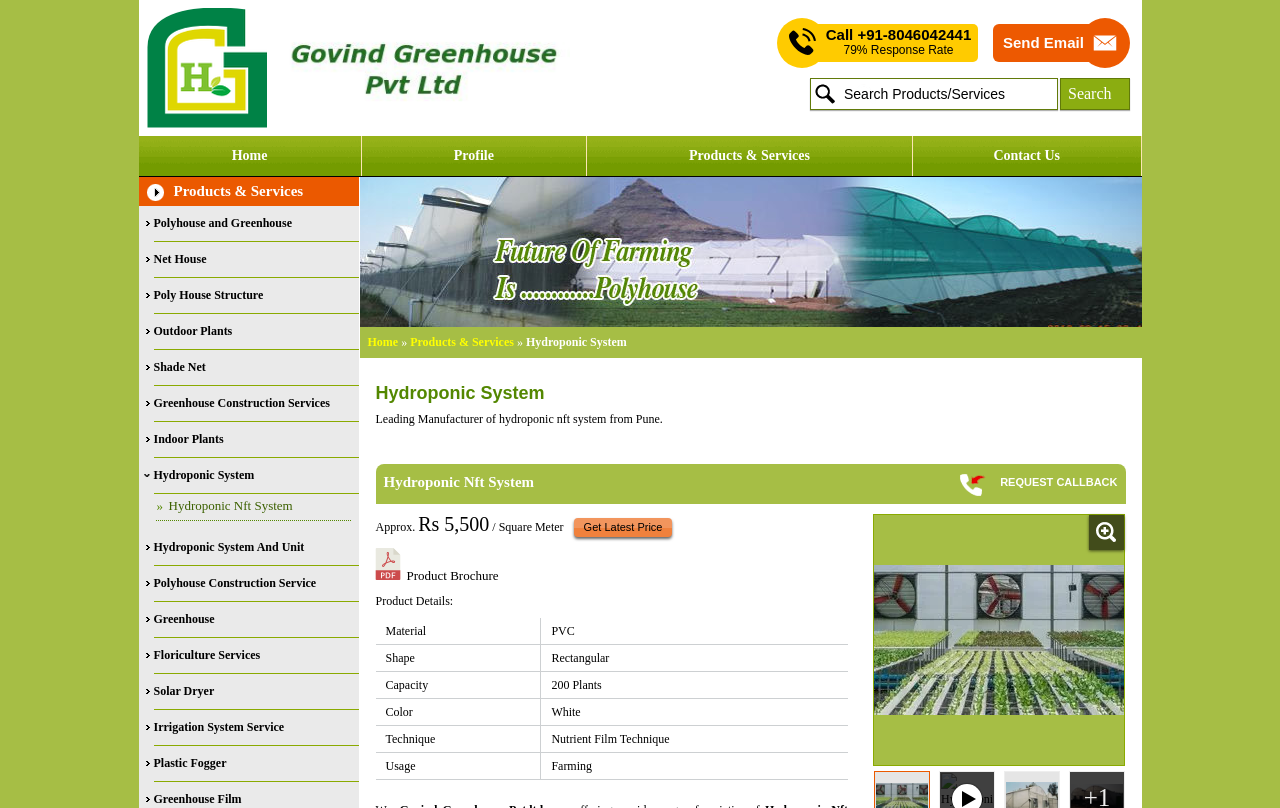What is the technique used in the hydroponic NFT system?
Using the image, give a concise answer in the form of a single word or short phrase.

Nutrient Film Technique